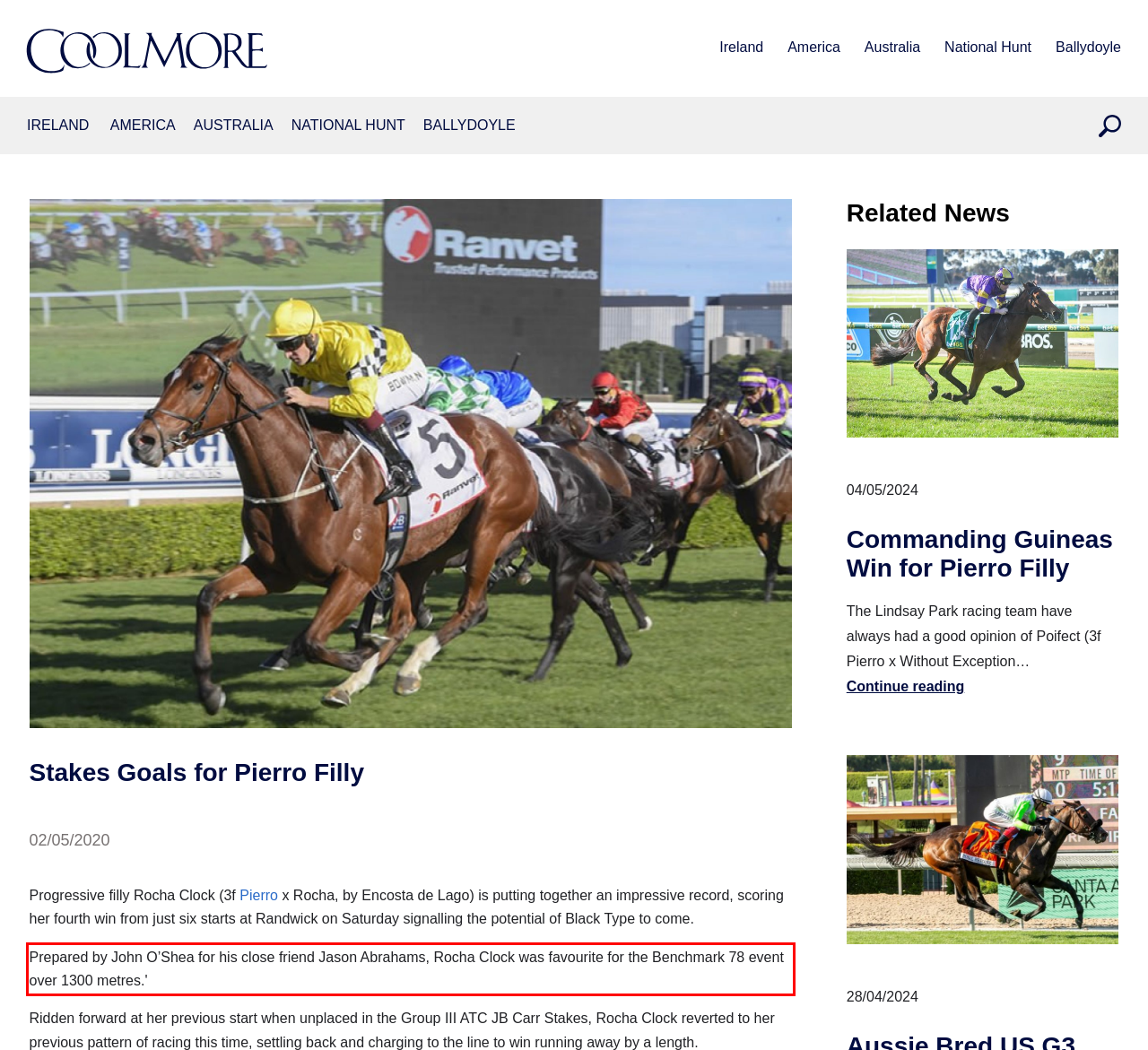Please extract the text content within the red bounding box on the webpage screenshot using OCR.

Prepared by John O’Shea for his close friend Jason Abrahams, Rocha Clock was favourite for the Benchmark 78 event over 1300 metres.'